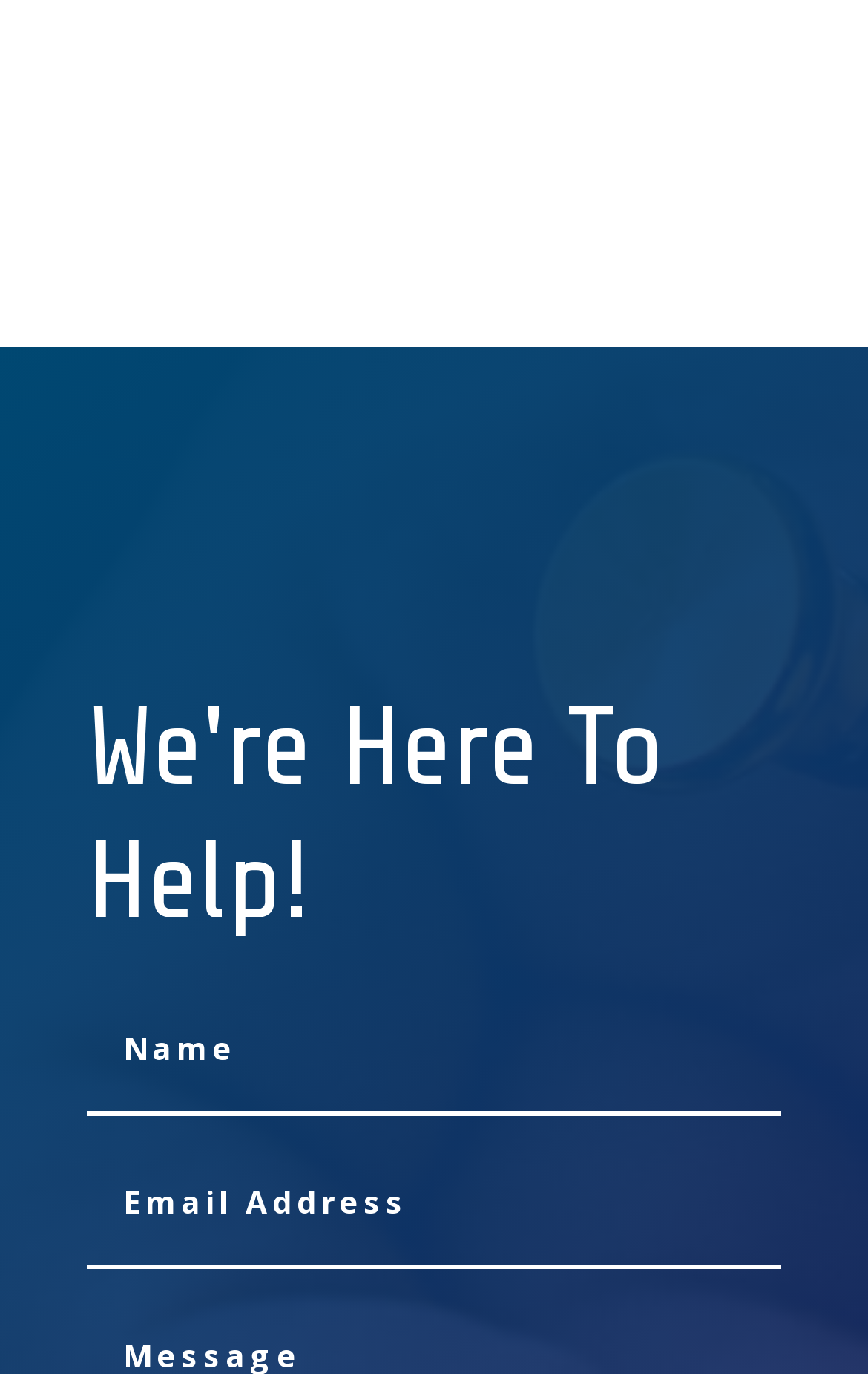Identify the bounding box coordinates for the UI element mentioned here: "Get A Free Quote". Provide the coordinates as four float values between 0 and 1, i.e., [left, top, right, bottom].

[0.103, 0.237, 0.646, 0.268]